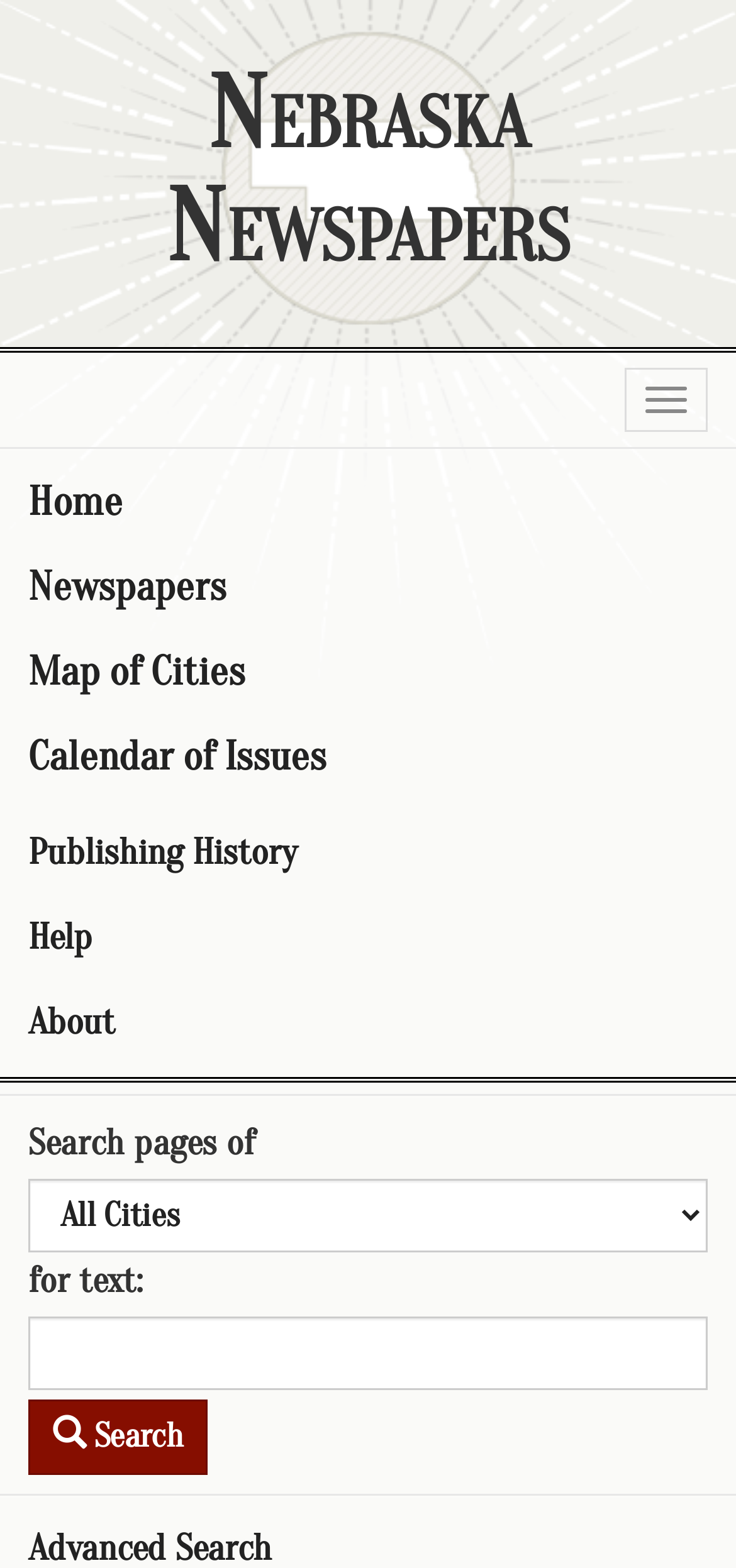Please indicate the bounding box coordinates for the clickable area to complete the following task: "Click on the 'Search' button". The coordinates should be specified as four float numbers between 0 and 1, i.e., [left, top, right, bottom].

[0.038, 0.893, 0.282, 0.94]